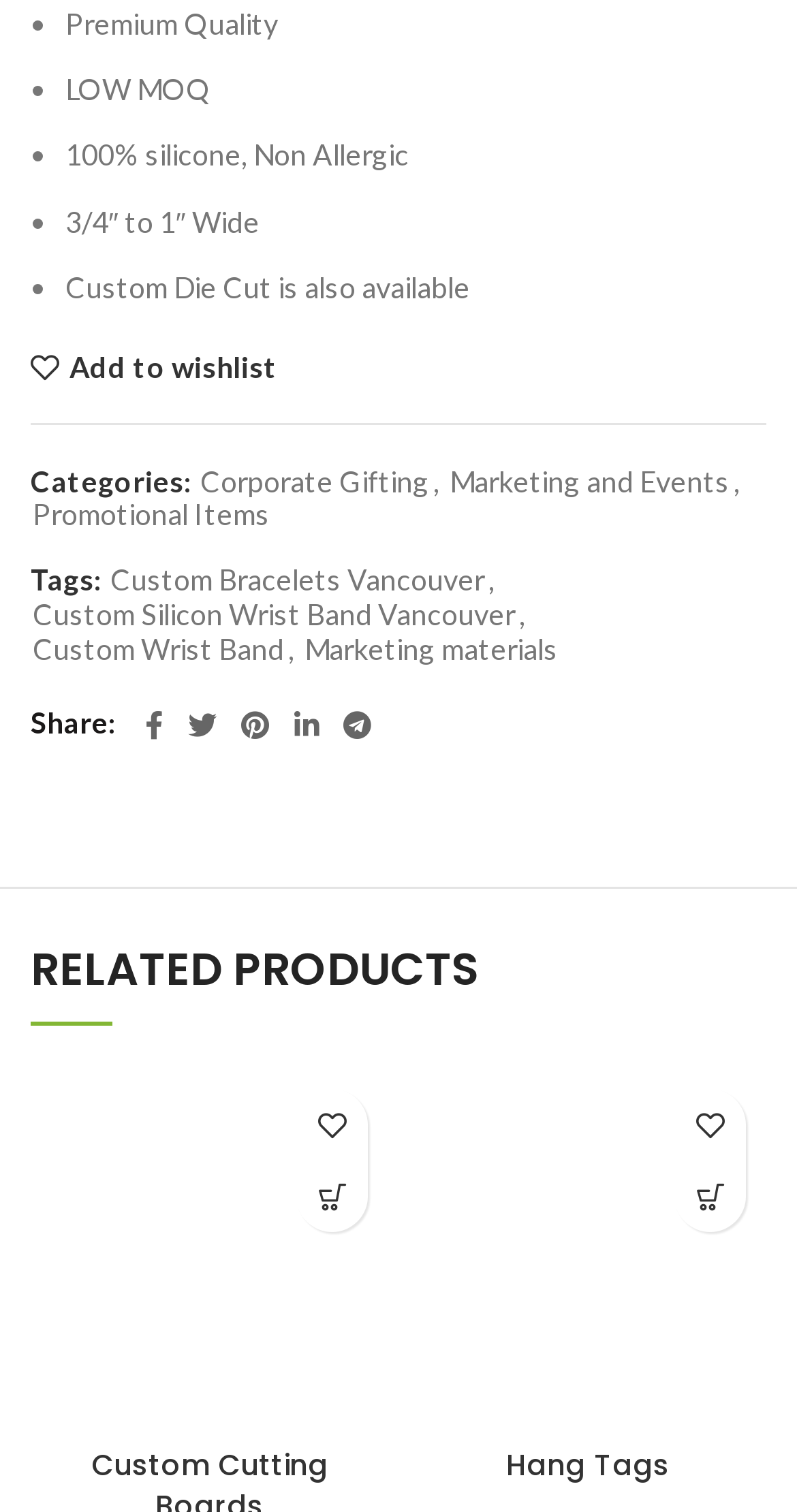Determine the bounding box coordinates of the clickable element to complete this instruction: "View Hang Tags". Provide the coordinates in the format of four float numbers between 0 and 1, [left, top, right, bottom].

[0.635, 0.956, 0.84, 0.983]